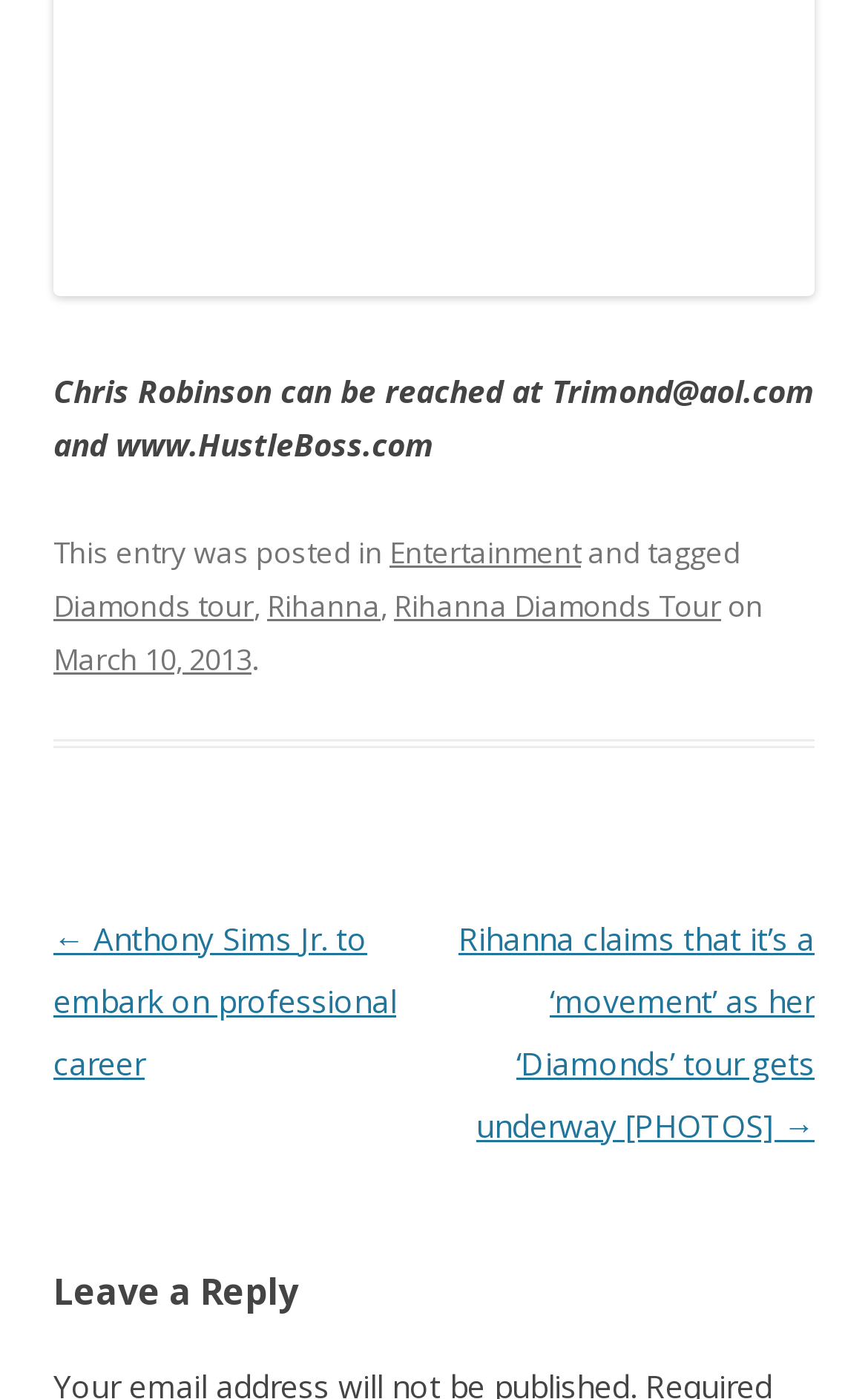What is the category of the current post?
Can you offer a detailed and complete answer to this question?

The link element with the text 'Entertainment' is located in the footer section of the page, and it is associated with the static text element 'This entry was posted in', indicating that it is the category of the current post.